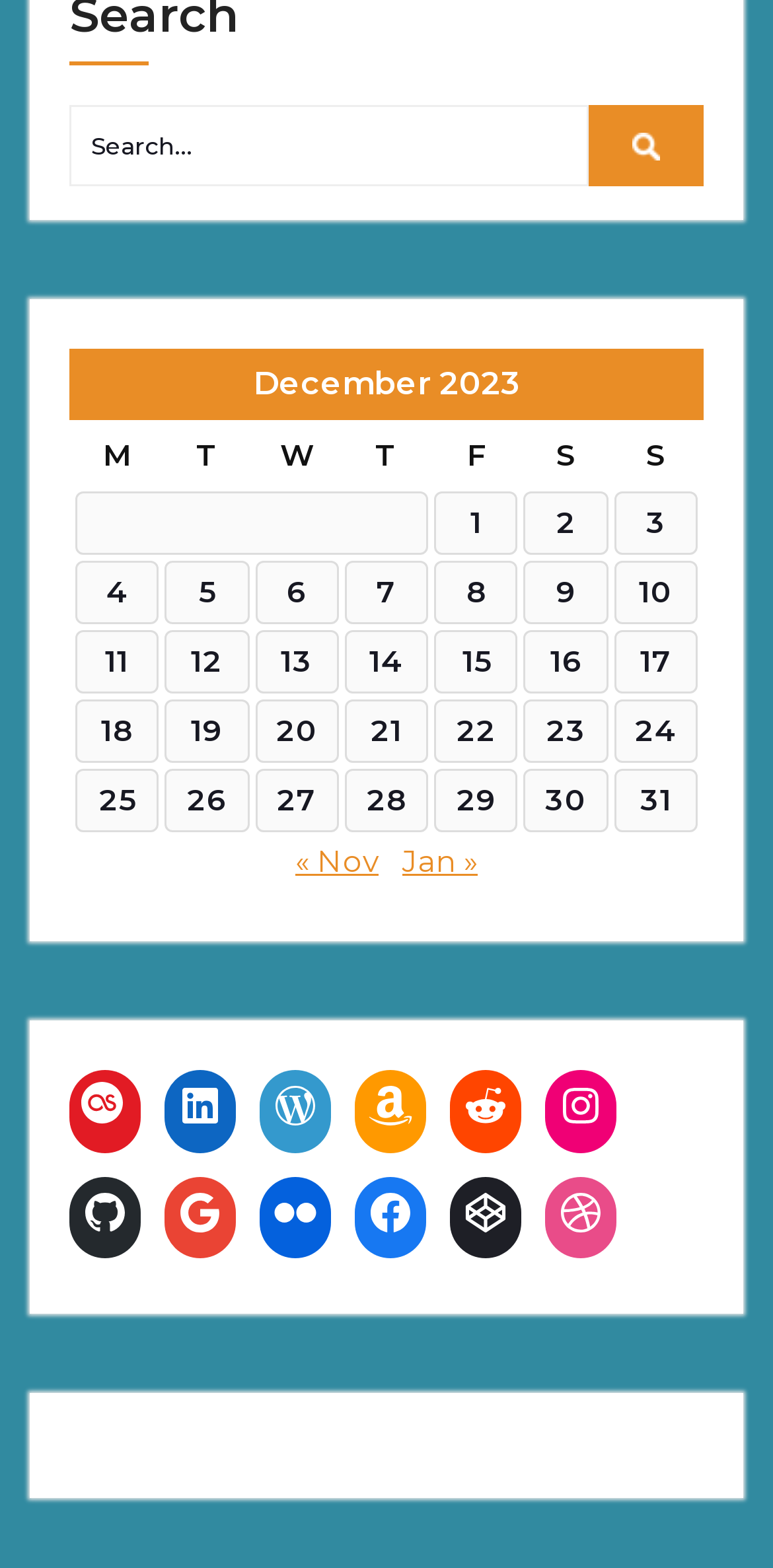Please find the bounding box coordinates in the format (top-left x, top-left y, bottom-right x, bottom-right y) for the given element description. Ensure the coordinates are floating point numbers between 0 and 1. Description: 2

[0.681, 0.315, 0.784, 0.353]